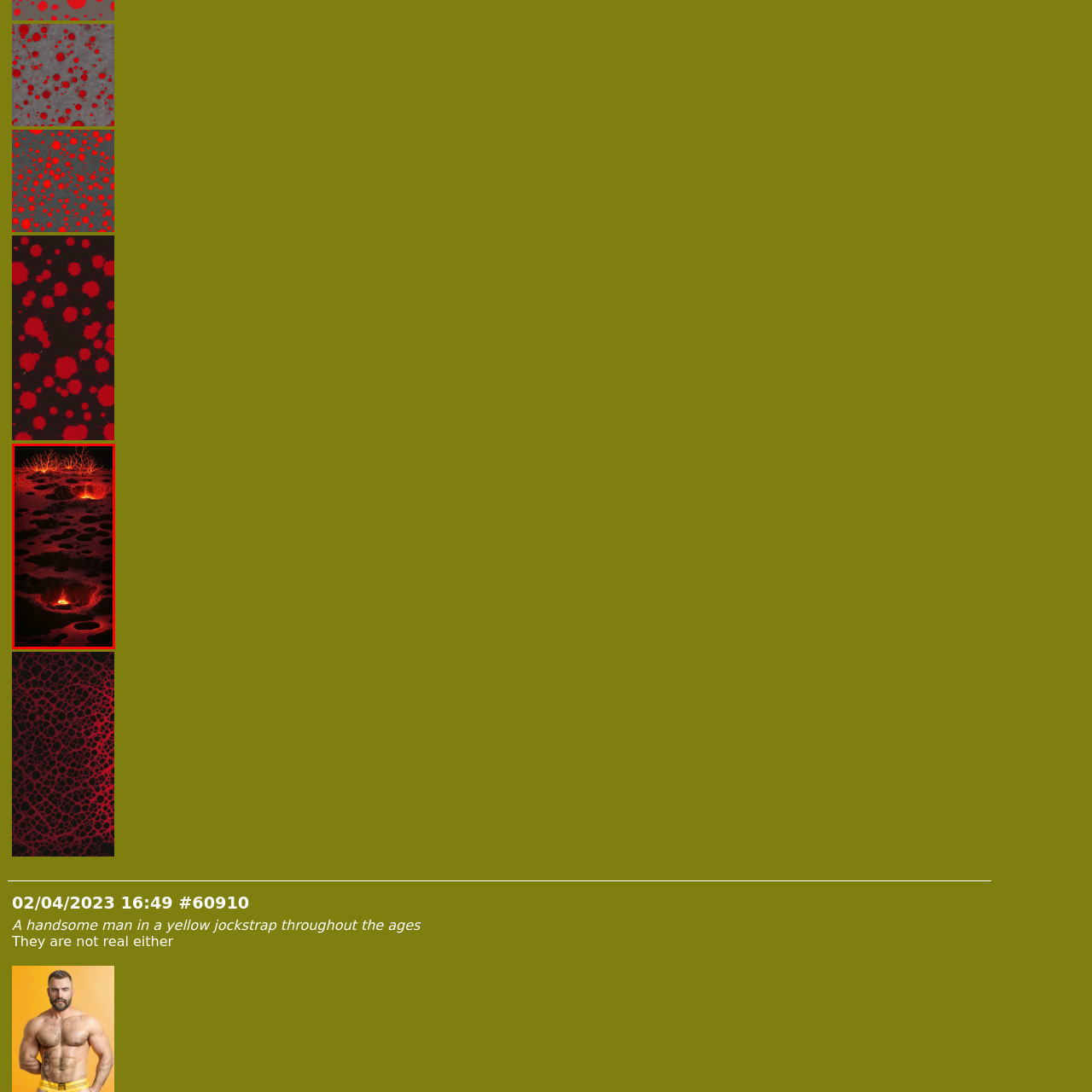Check the area bordered by the red box and provide a single word or phrase as the answer to the question: What is the shape of the surface features in the image?

irregular